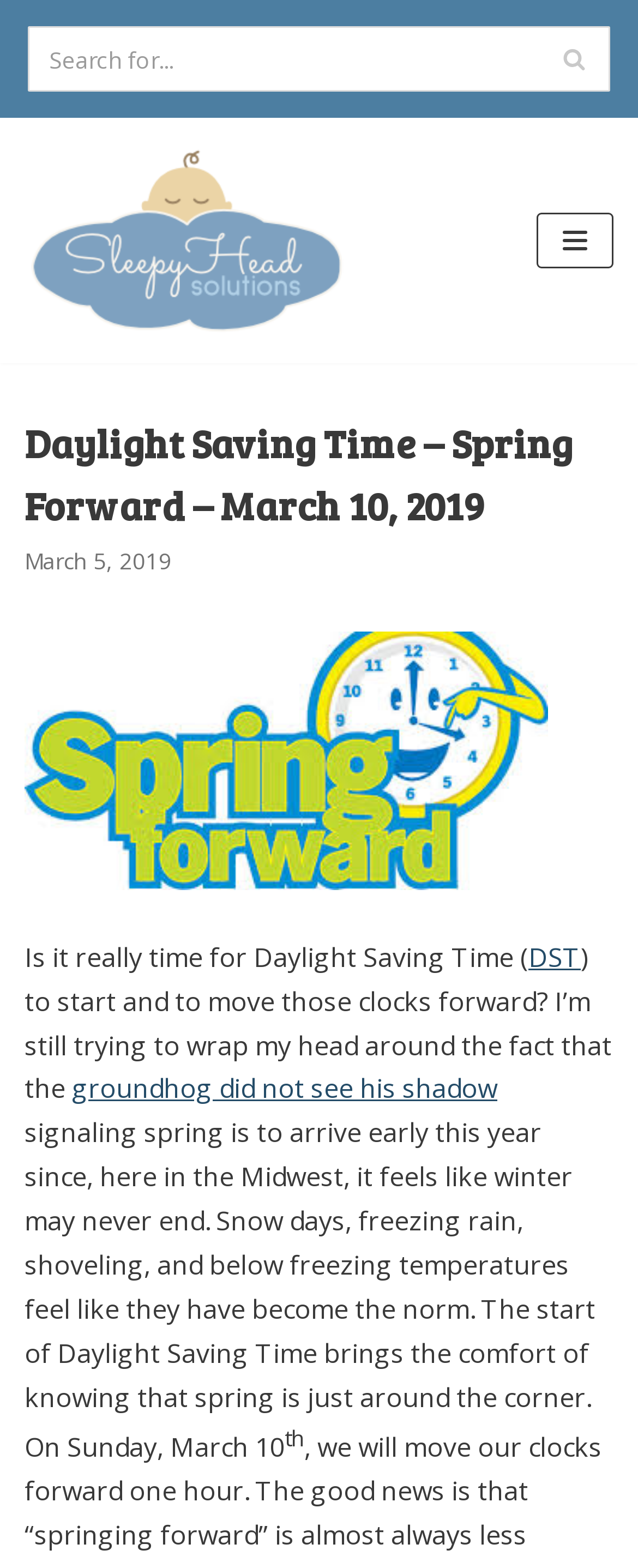Determine the bounding box coordinates for the UI element matching this description: "Skip to content".

[0.0, 0.0, 0.103, 0.021]